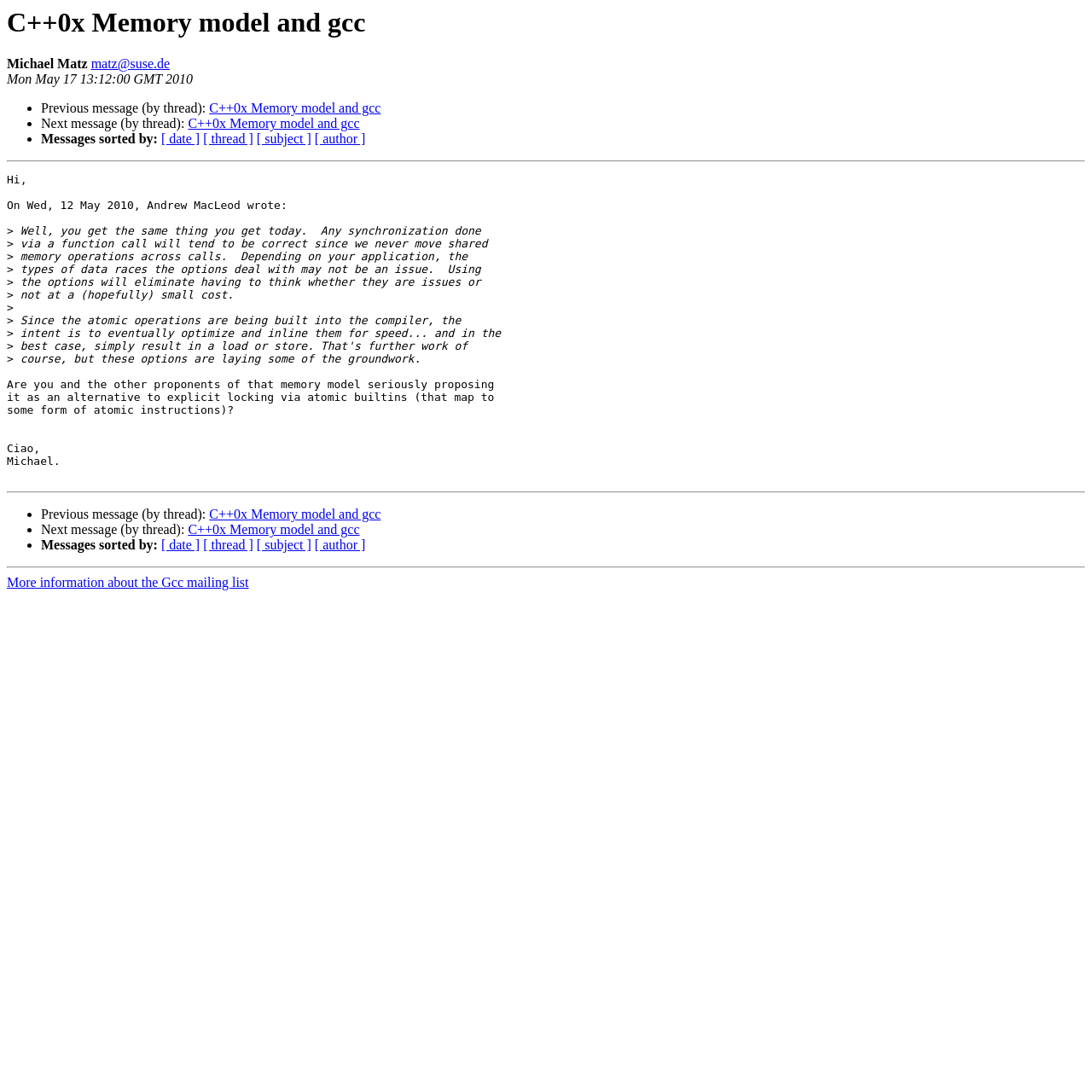Give a one-word or short-phrase answer to the following question: 
Who is the author of this email?

Michael Matz